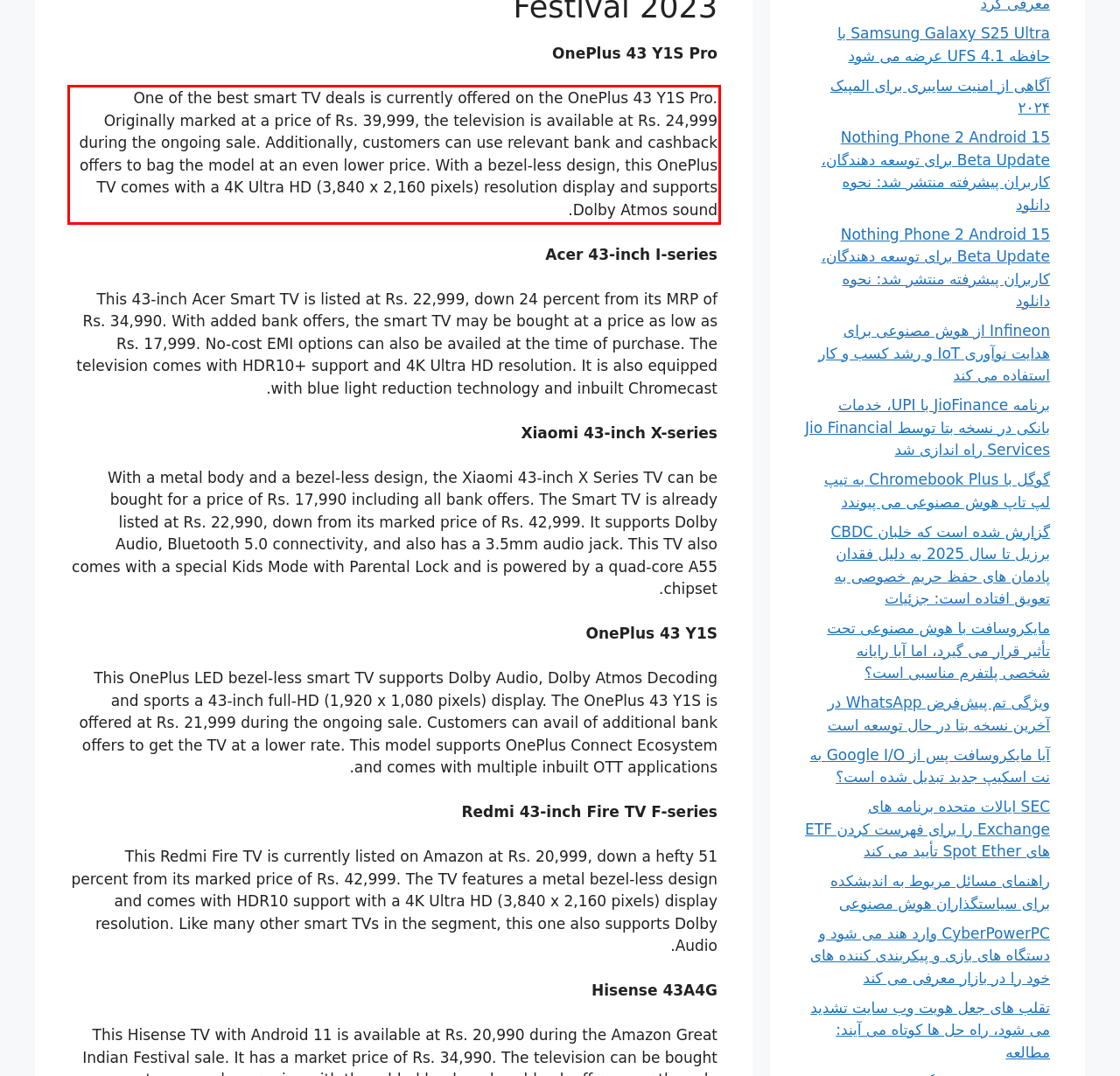Using OCR, extract the text content found within the red bounding box in the given webpage screenshot.

One of the best smart TV deals is currently offered on the OnePlus 43 Y1S Pro. Originally marked at a price of Rs. 39,999, the television is available at Rs. 24,999 during the ongoing sale. Additionally, customers can use relevant bank and cashback offers to bag the model at an even lower price. With a bezel-less design, this OnePlus TV comes with a 4K Ultra HD (3,840 x 2,160 pixels) resolution display and supports Dolby Atmos sound.